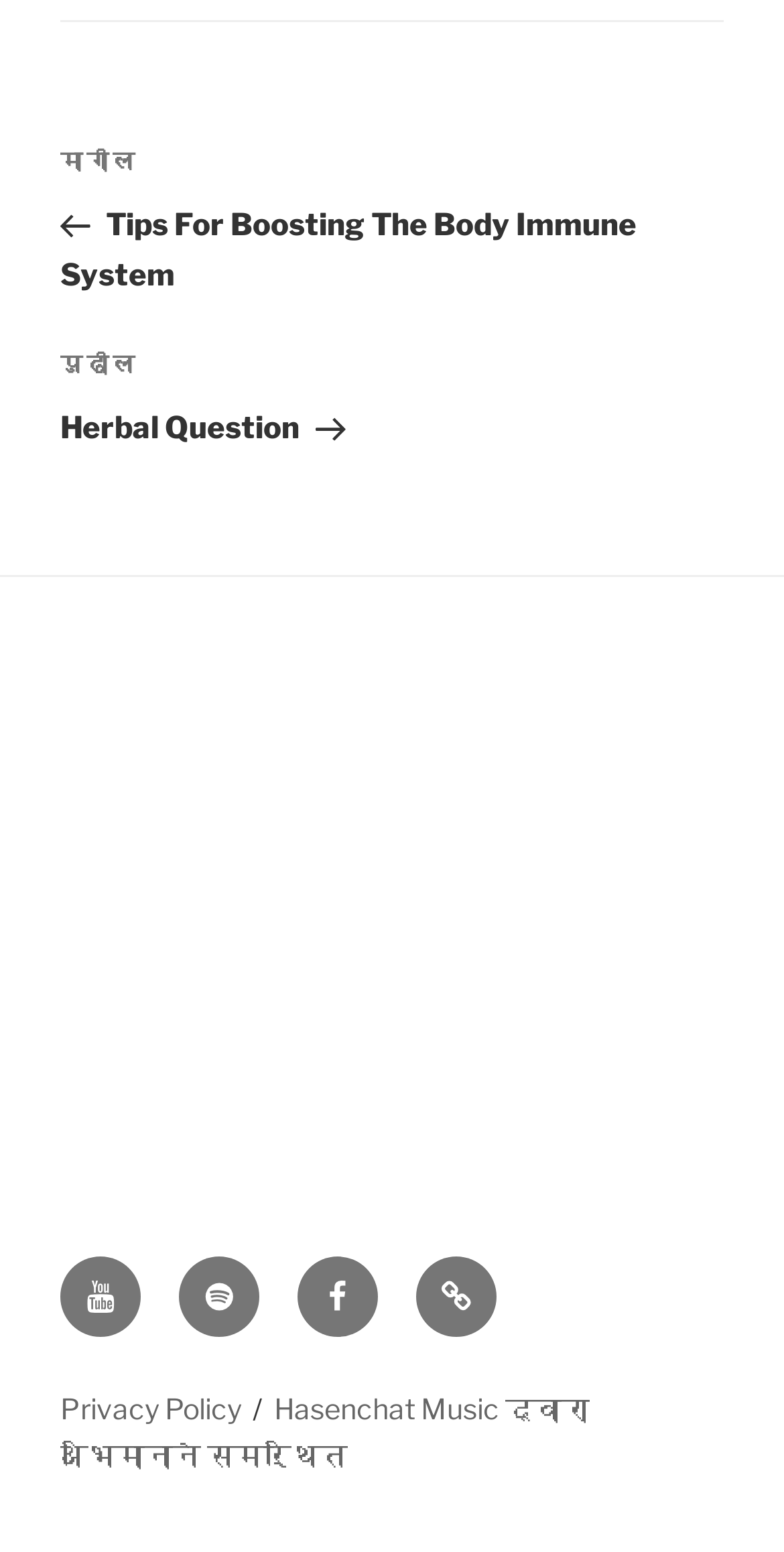Determine the bounding box coordinates of the clickable region to execute the instruction: "Click the Menu button". The coordinates should be four float numbers between 0 and 1, denoted as [left, top, right, bottom].

None